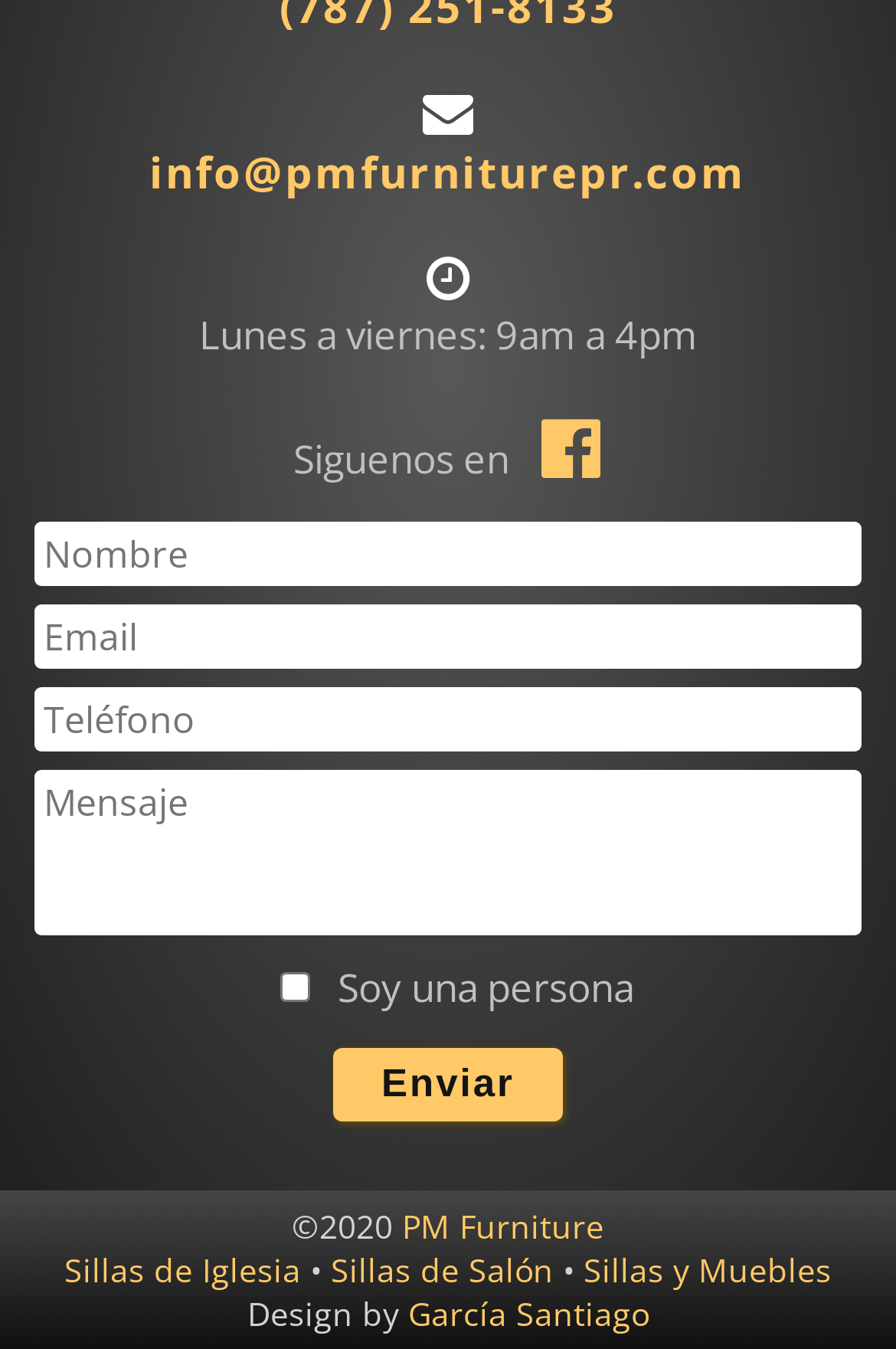Specify the bounding box coordinates of the region I need to click to perform the following instruction: "Enter your name". The coordinates must be four float numbers in the range of 0 to 1, i.e., [left, top, right, bottom].

[0.038, 0.386, 0.962, 0.434]